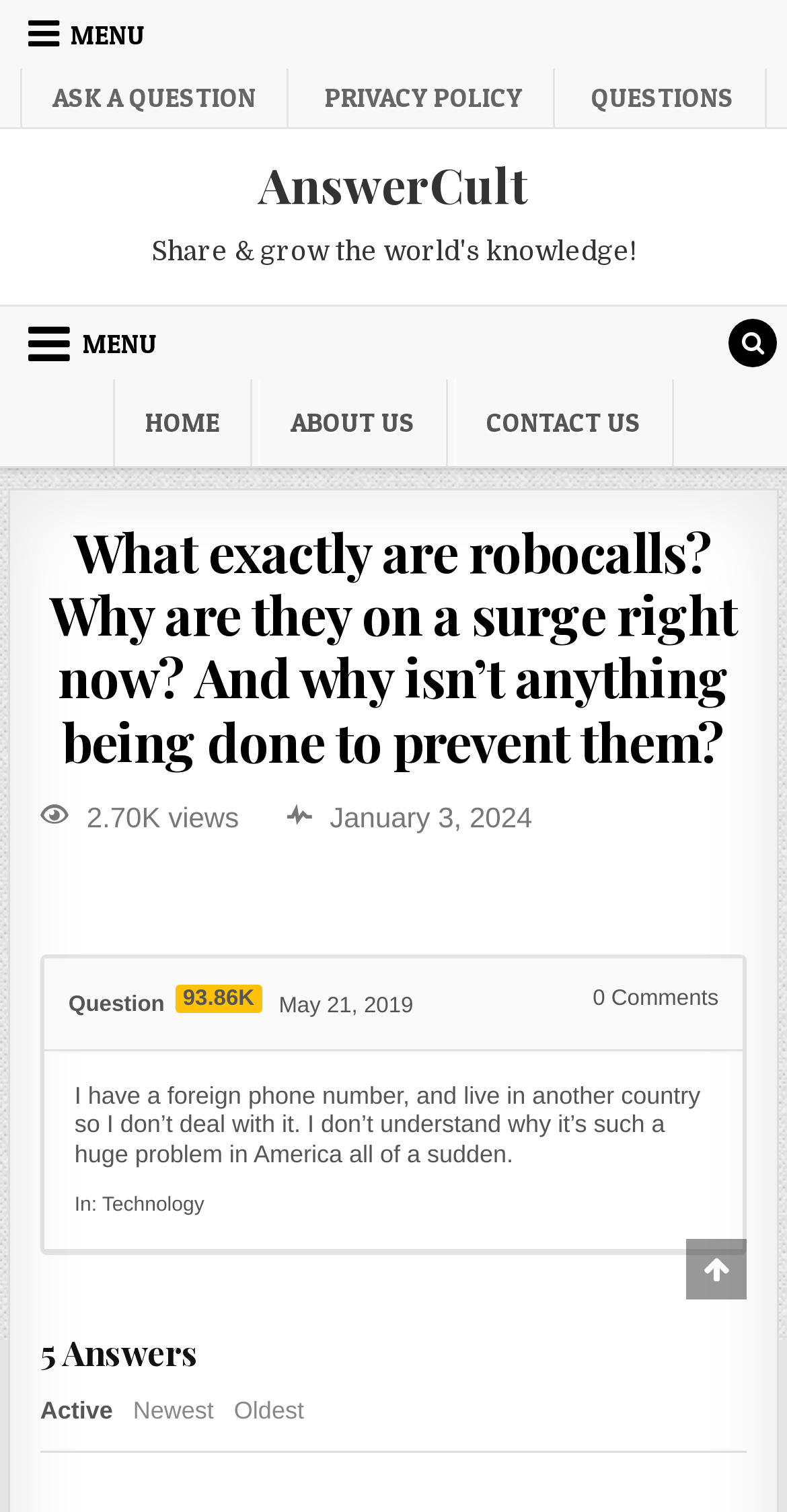Locate the bounding box coordinates of the UI element described by: "Contact Us". The bounding box coordinates should consist of four float numbers between 0 and 1, i.e., [left, top, right, bottom].

[0.577, 0.251, 0.856, 0.308]